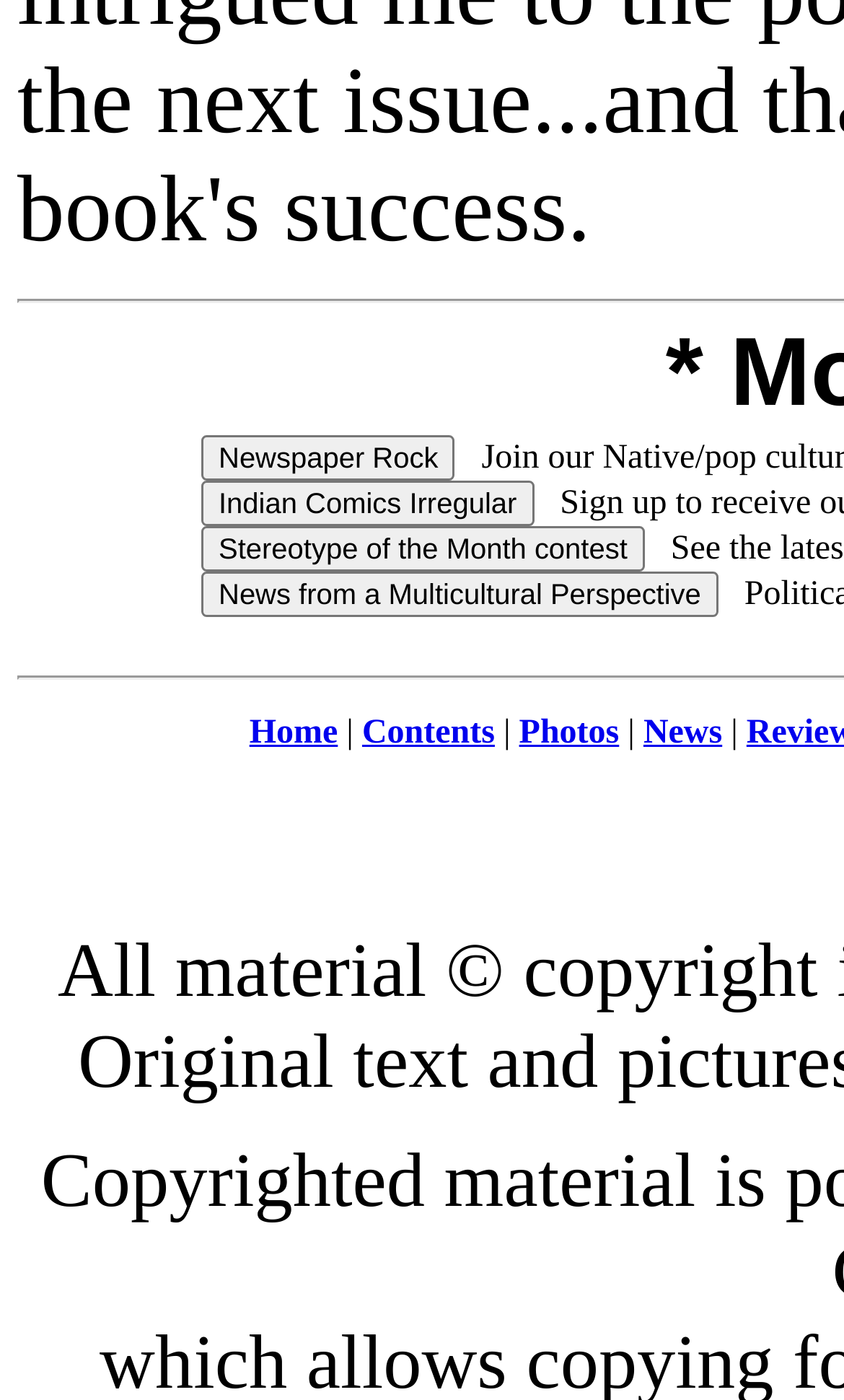Please reply to the following question using a single word or phrase: 
What is the purpose of the buttons on the webpage?

To navigate to different sections